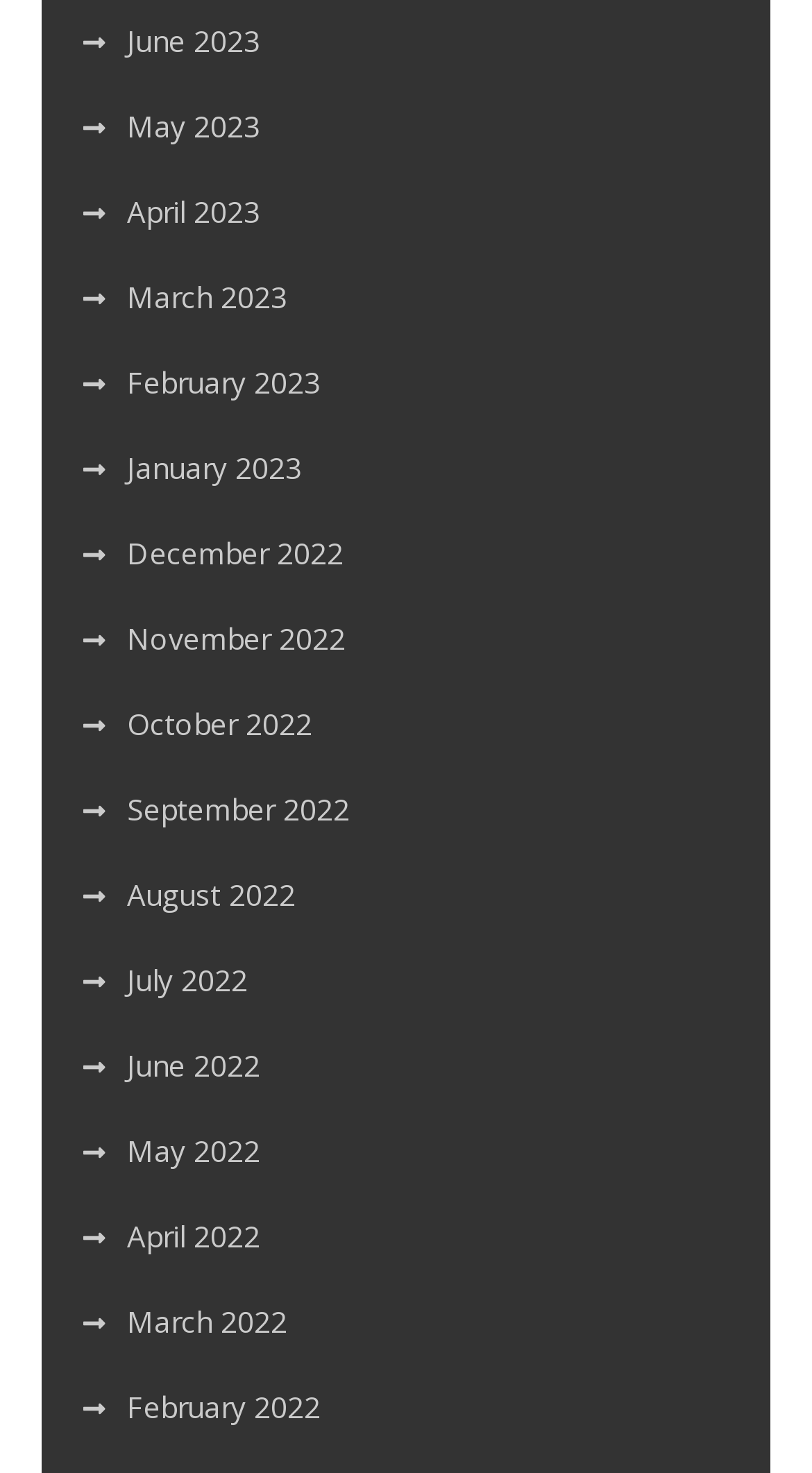Identify the bounding box coordinates of the clickable region to carry out the given instruction: "view May 2022".

[0.156, 0.767, 0.321, 0.794]